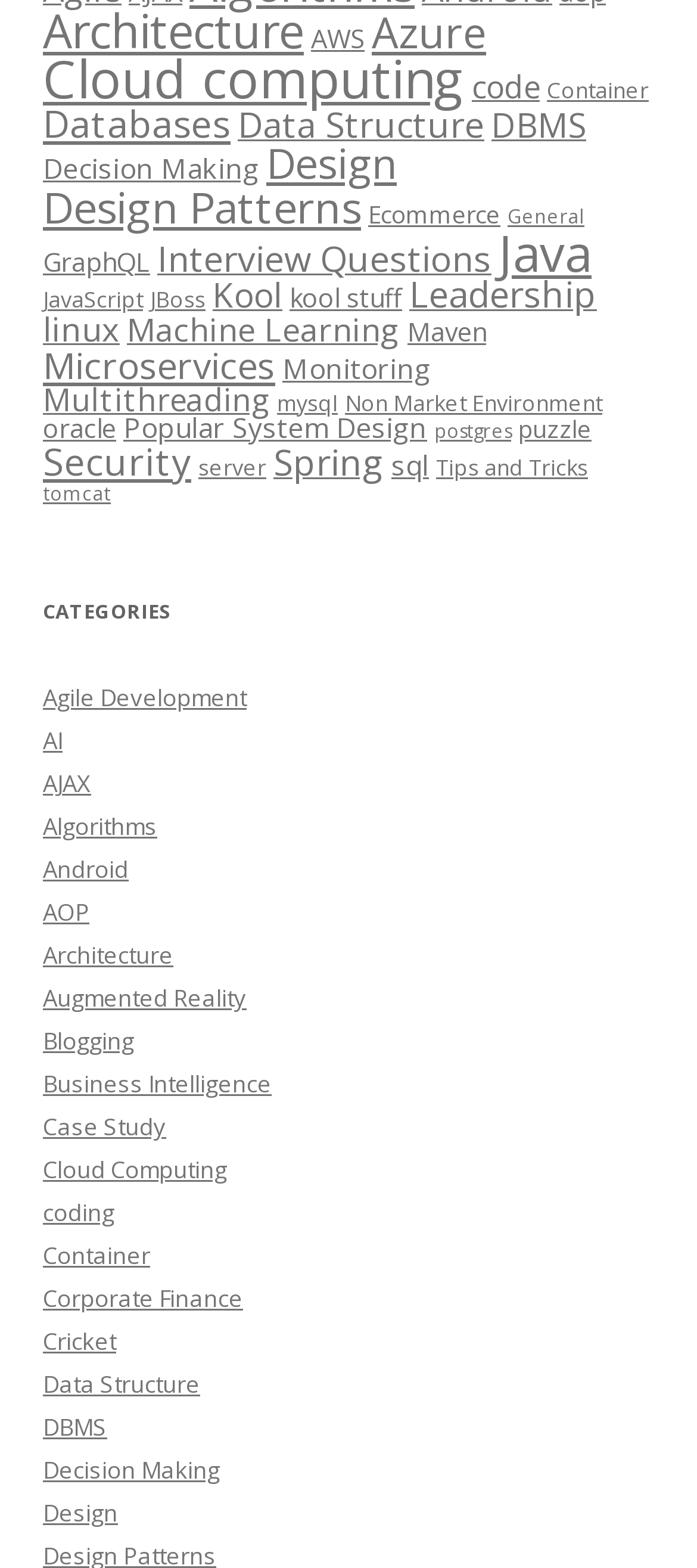Identify the bounding box coordinates of the region I need to click to complete this instruction: "Explore the Design Patterns section".

[0.062, 0.112, 0.518, 0.15]